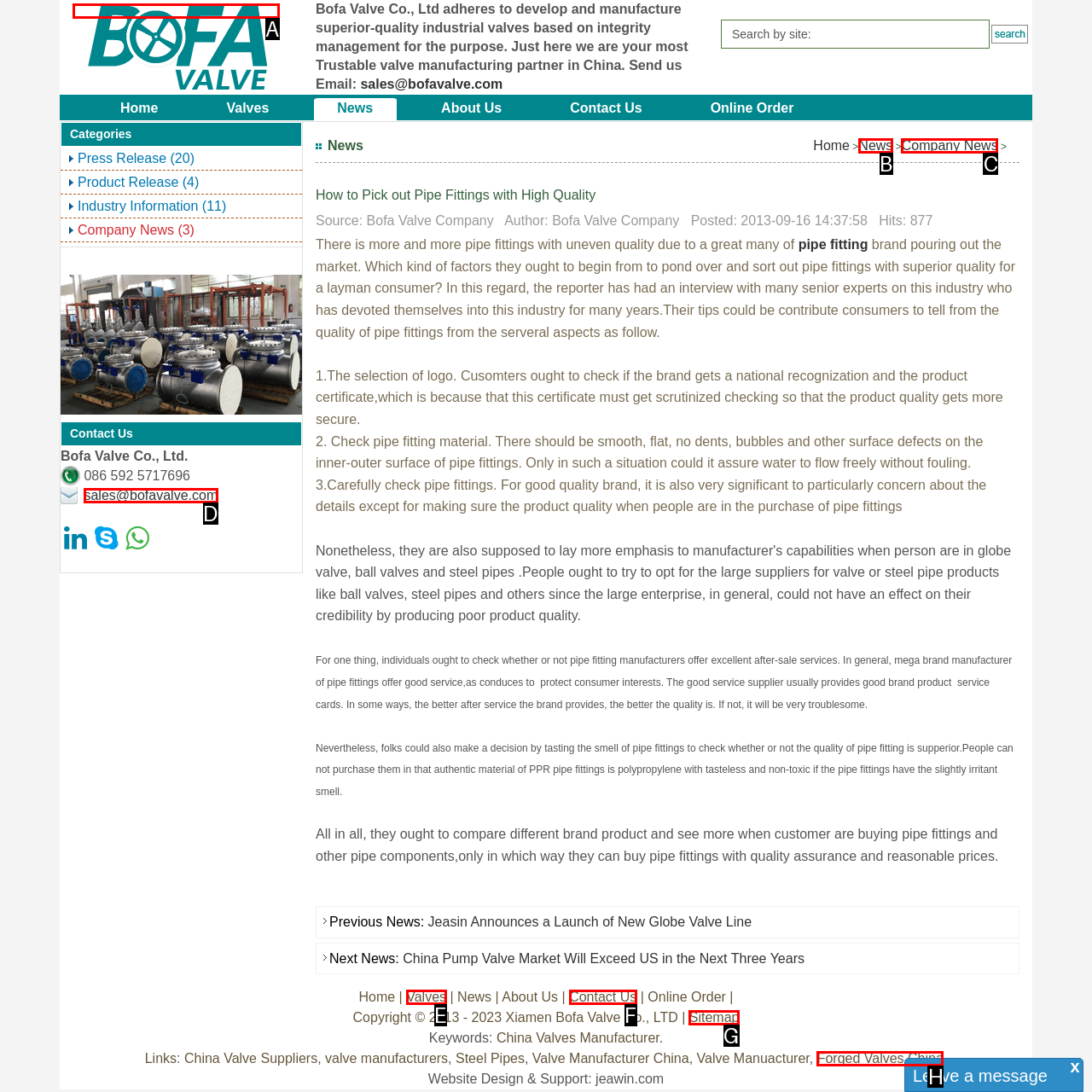Match the option to the description: Valves
State the letter of the correct option from the available choices.

E